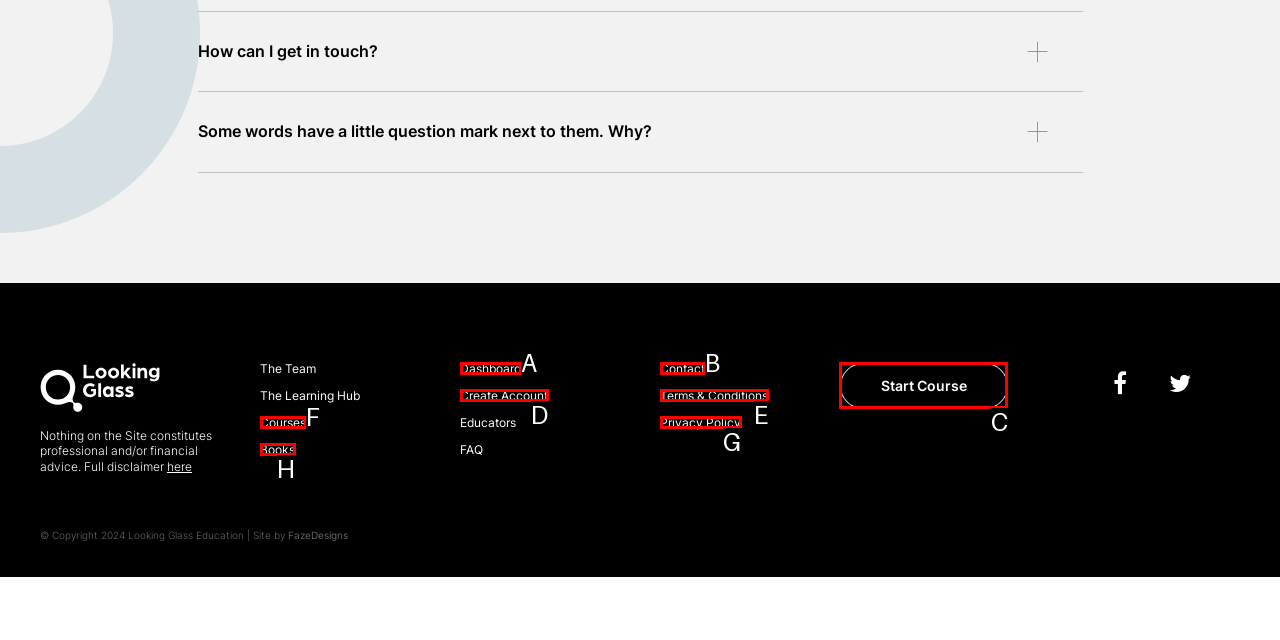Based on the description: Privacy Policy, identify the matching HTML element. Reply with the letter of the correct option directly.

G